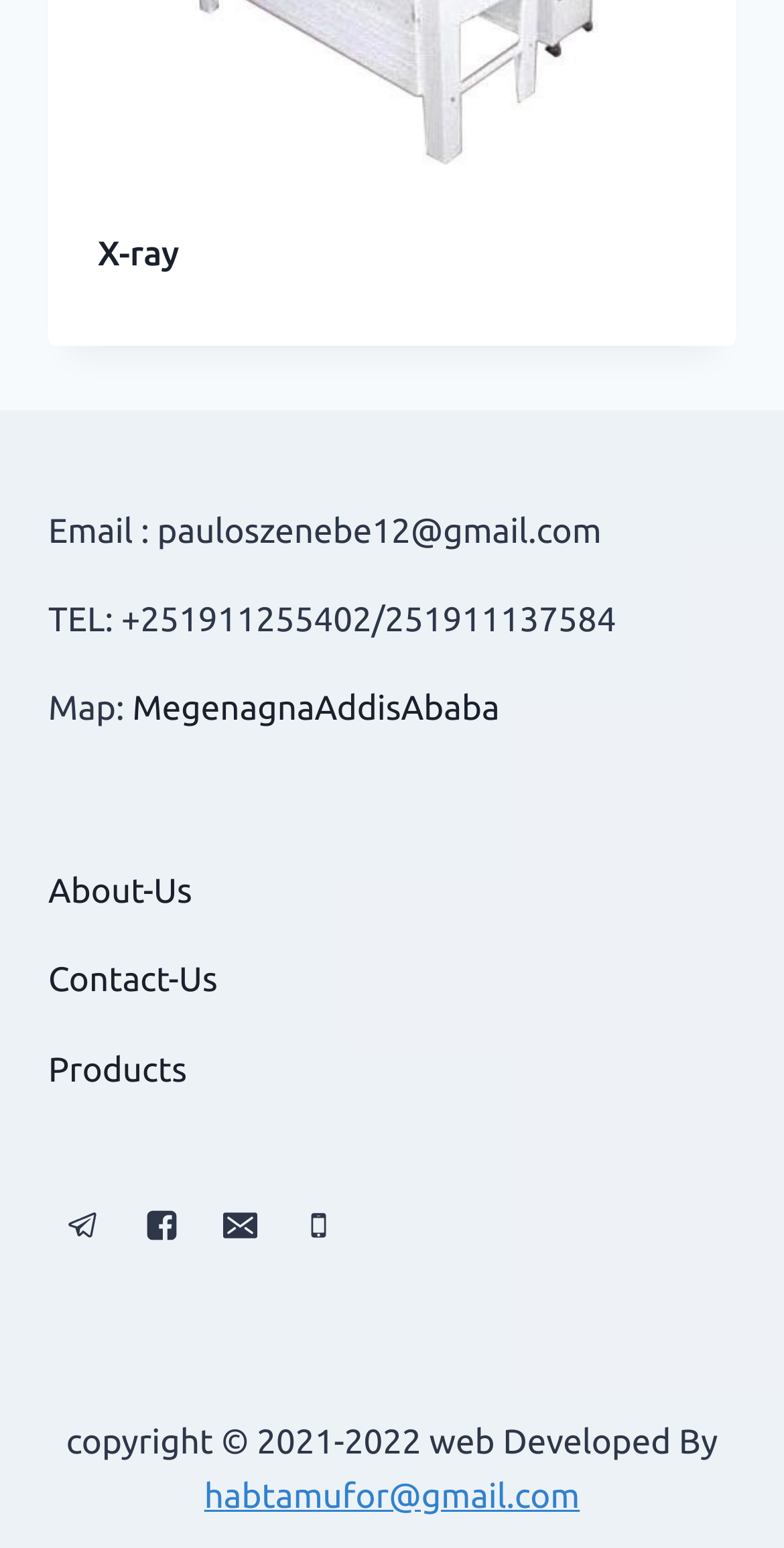Show the bounding box coordinates for the HTML element described as: "Read more Continue Loading Done".

[0.124, 0.228, 0.412, 0.267]